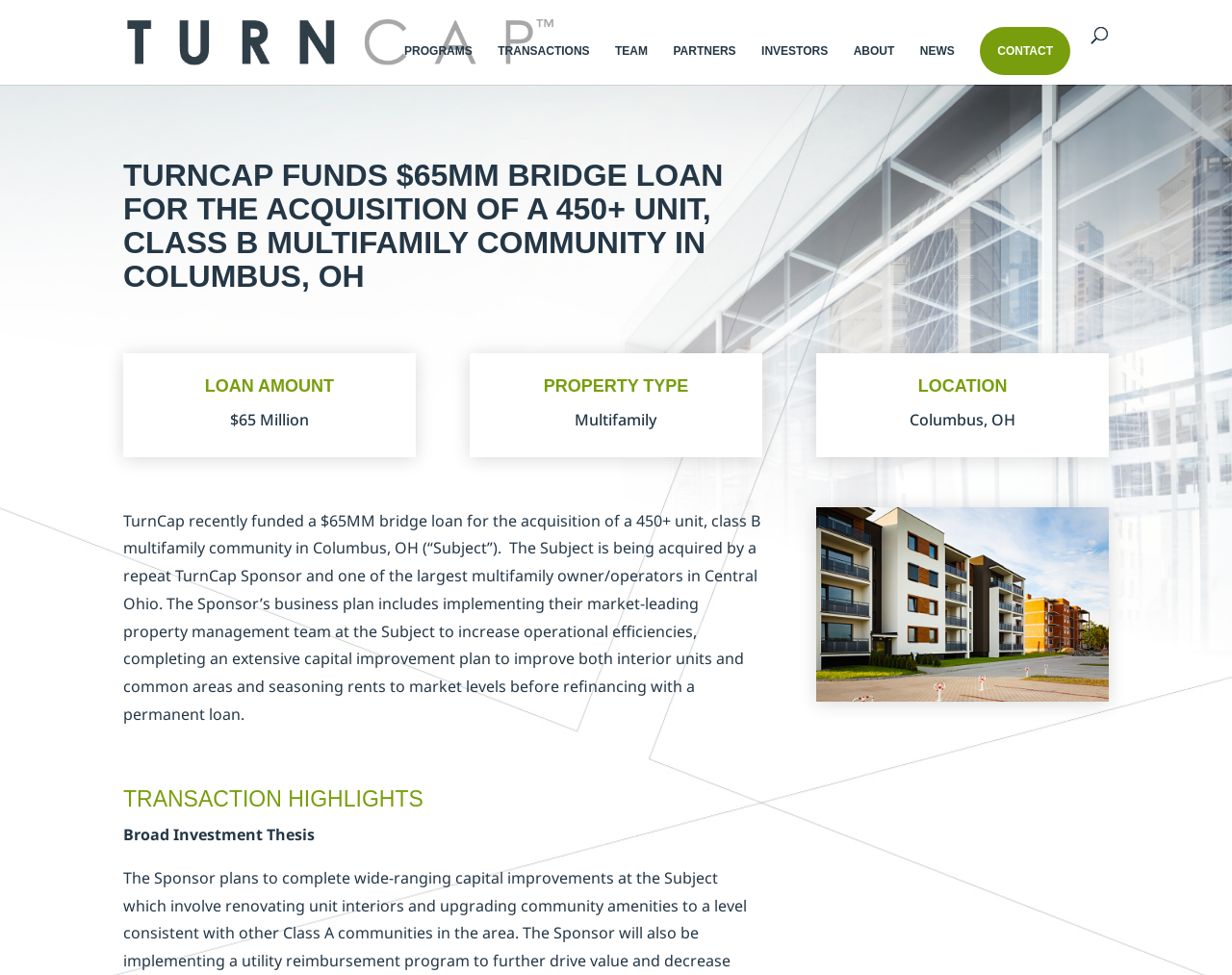Give a concise answer using one word or a phrase to the following question:
What is the business plan of the Sponsor?

Implementing property management team